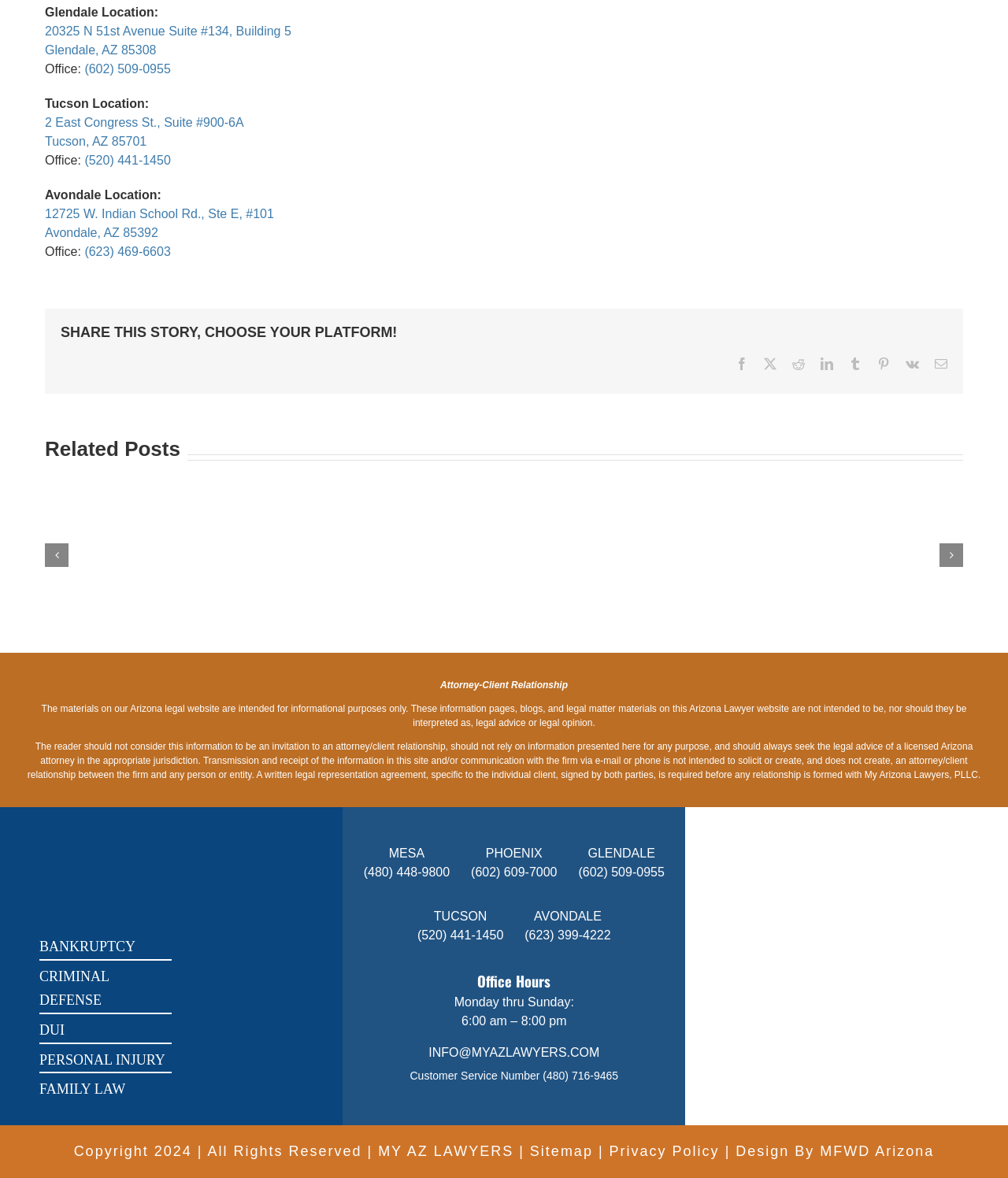Utilize the details in the image to give a detailed response to the question: How many locations are listed on this webpage?

I counted the number of location headings, which are 'Glendale Location:', 'Tucson Location:', and 'Avondale Location:', and also found 'MESA', 'PHOENIX', and 'GLENDALE' in the footer section, which are likely to be locations as well. Therefore, there are 4 locations listed on this webpage.